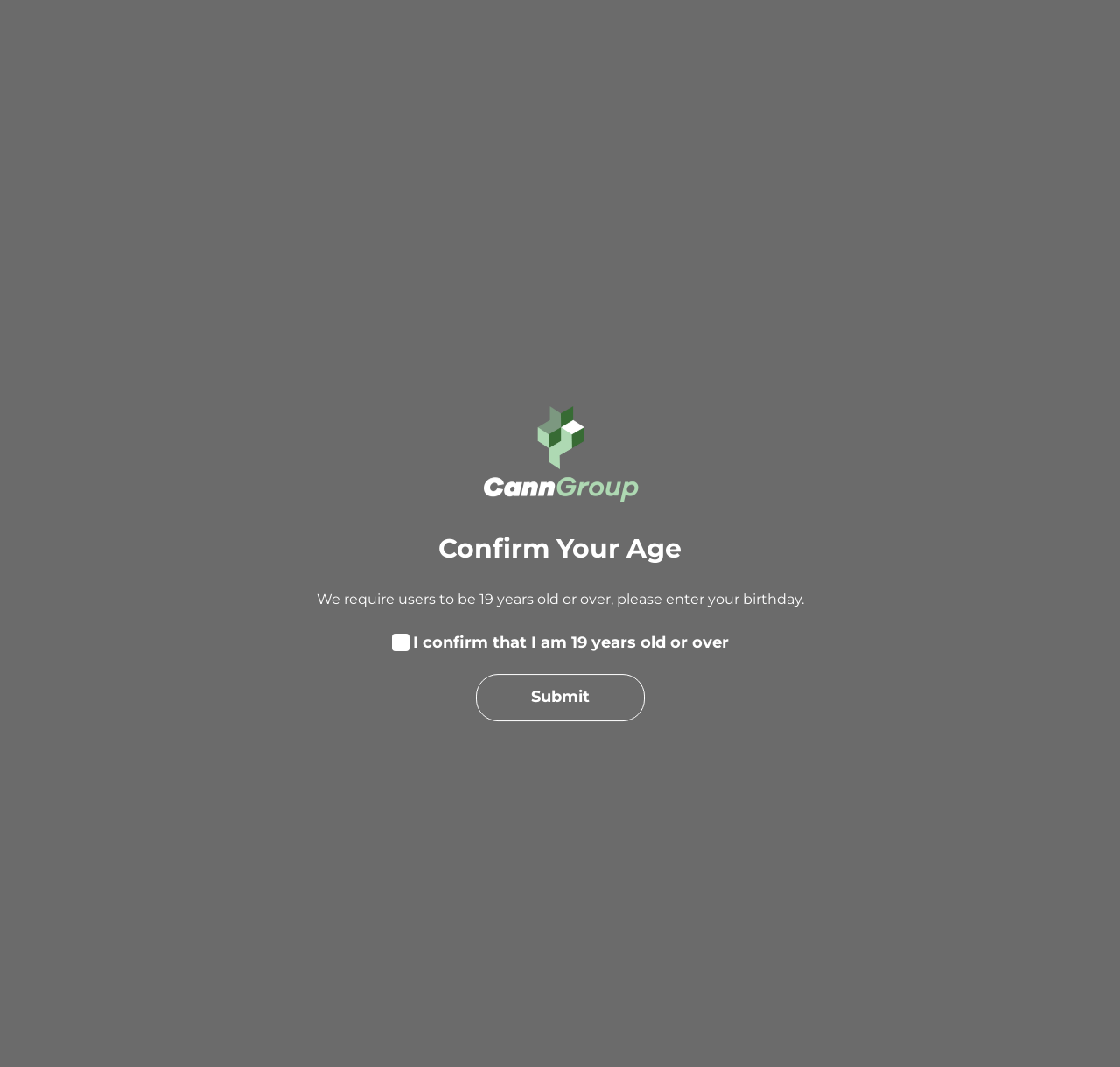Analyze the image and give a detailed response to the question:
What is the theme of the image on the webpage?

The image on the webpage appears to be related to industrial or manufacturing activities, possibly showing a factory or production line. This is inferred from the context of the webpage, which suggests that Canngroup Development Corp is a company involved in bulk concentrate supply and custom manufacturing services.